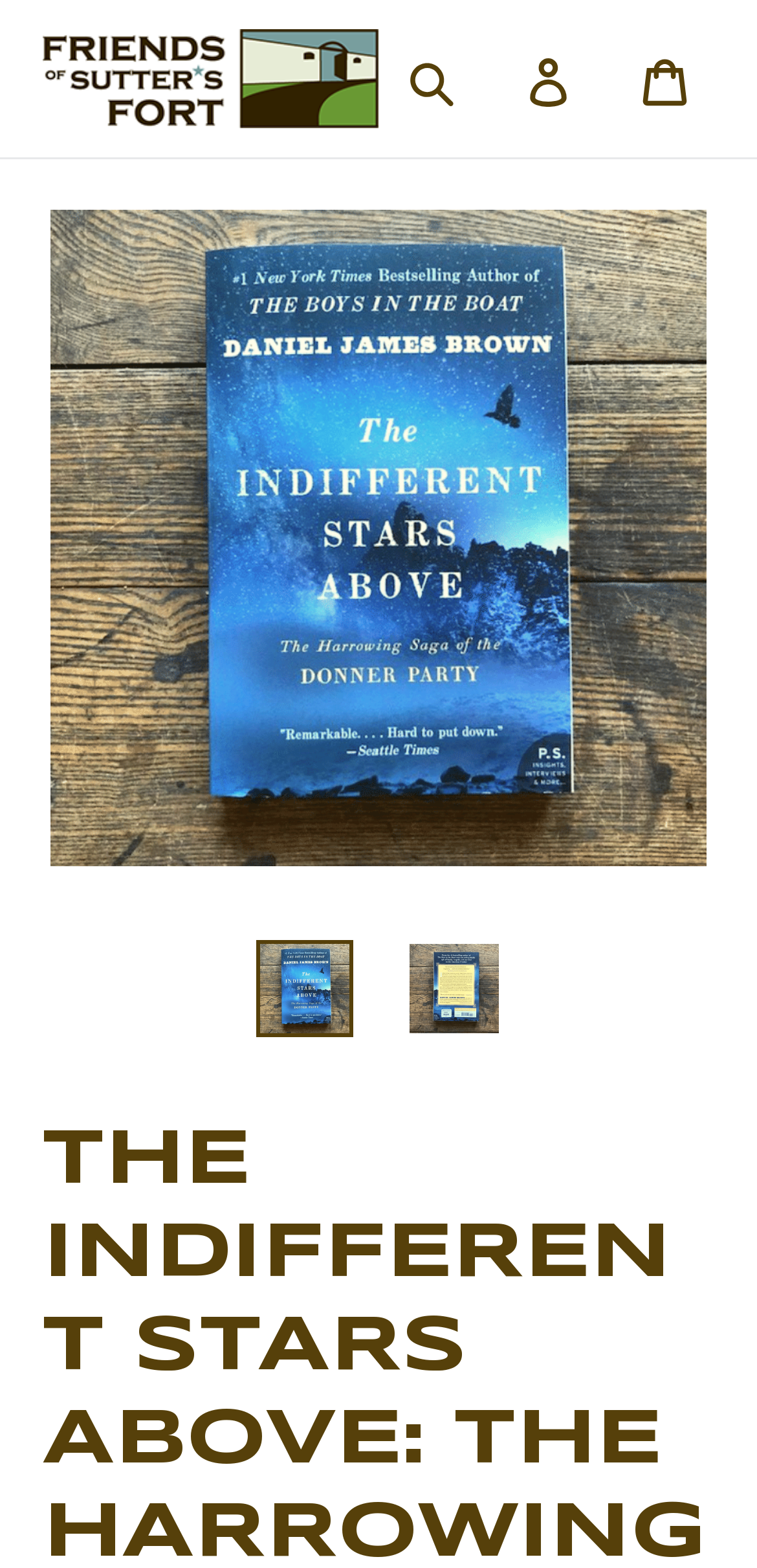Please provide a brief answer to the following inquiry using a single word or phrase:
What is the name of the book?

The Indifferent Stars Above: The Harrowing Saga of the Donner Party